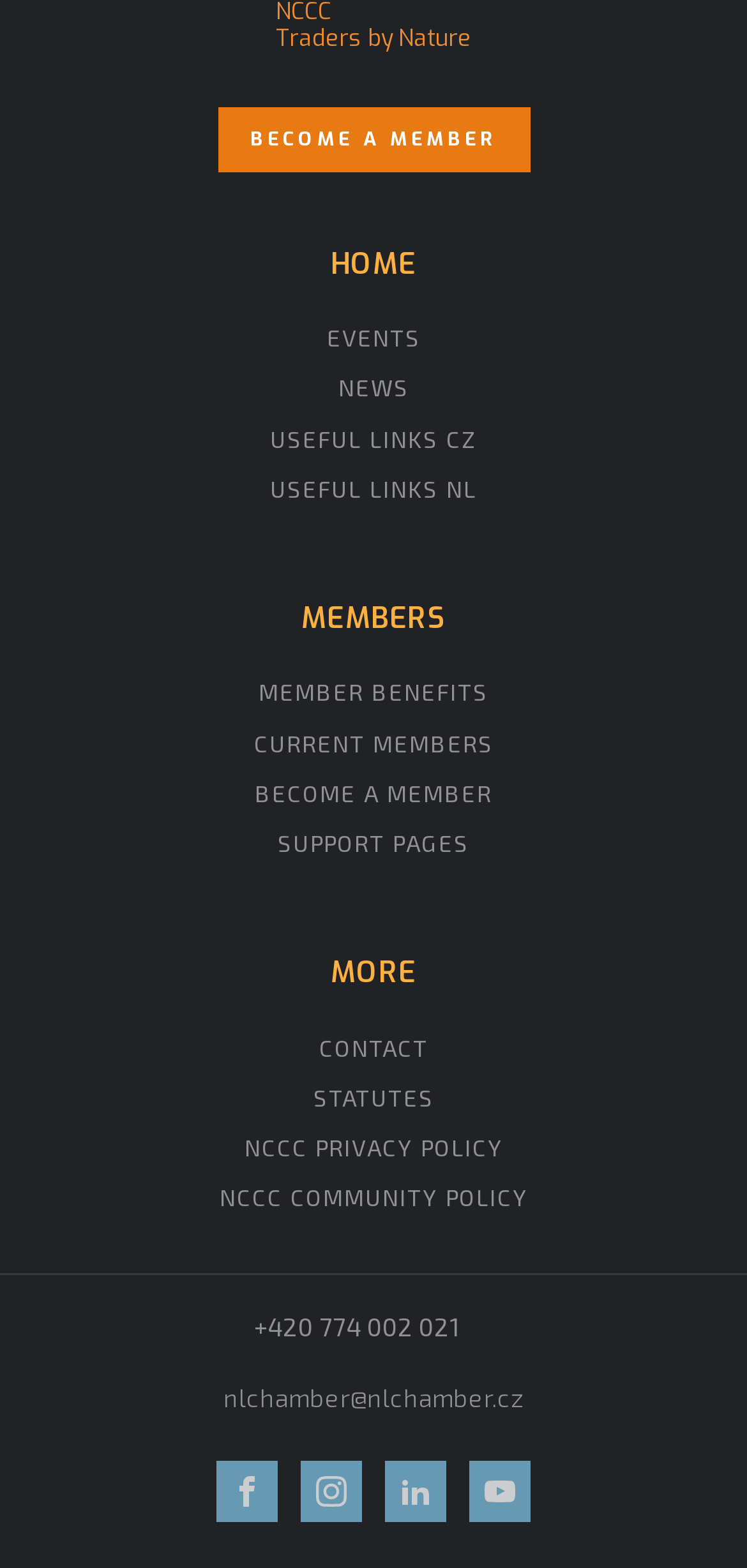What is the name of the organization?
Please elaborate on the answer to the question with detailed information.

The name of the organization can be found in the heading element at the top of the webpage, which reads 'NCCC Traders by Nature'.